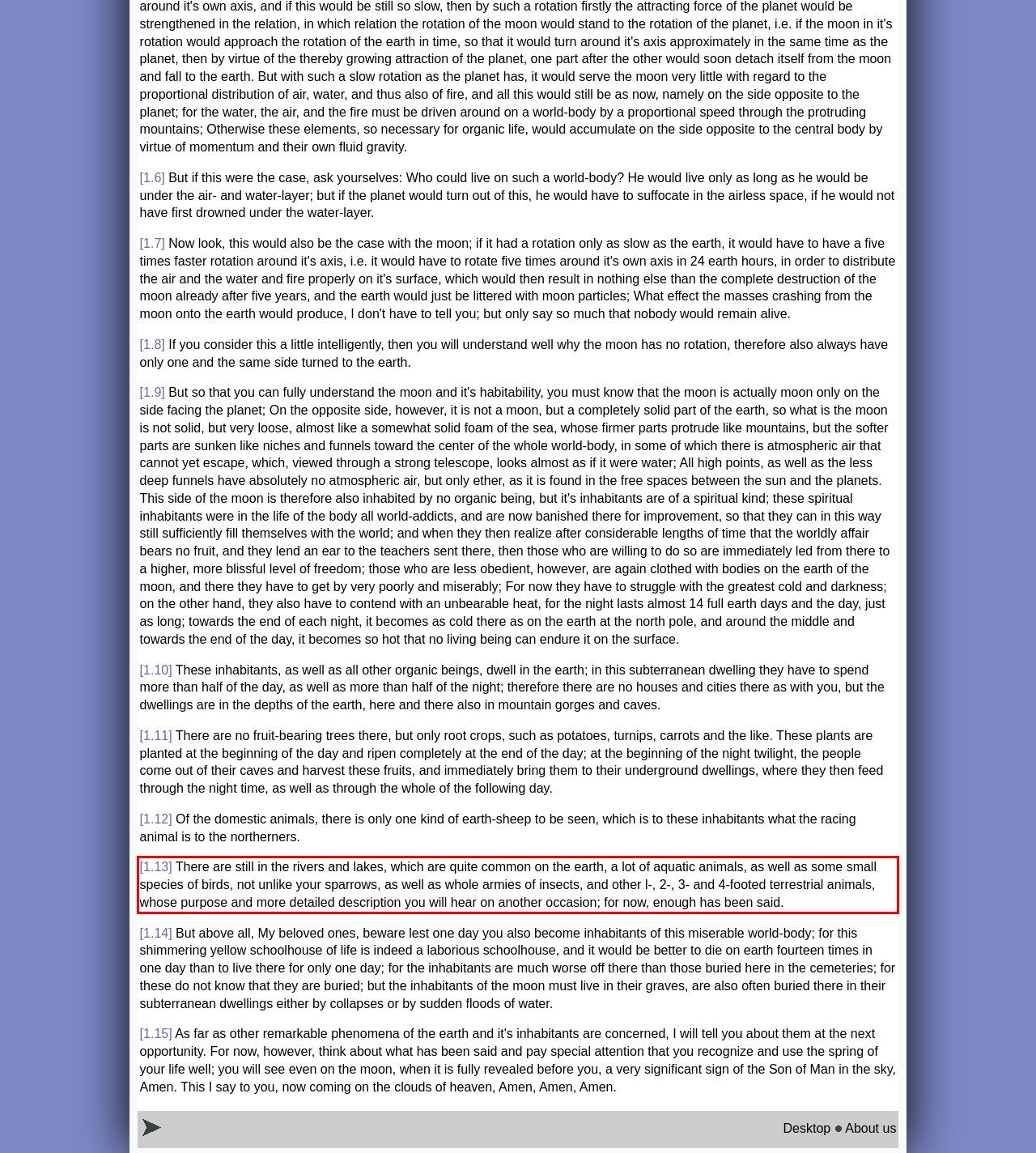Given the screenshot of a webpage, identify the red rectangle bounding box and recognize the text content inside it, generating the extracted text.

[1.13] There are still in the rivers and lakes, which are quite common on the earth, a lot of aquatic animals, as well as some small species of birds, not unlike your sparrows, as well as whole armies of insects, and other l-, 2-, 3- and 4-footed terrestrial animals, whose purpose and more detailed description you will hear on another occasion; for now, enough has been said.